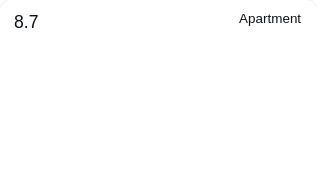Where is this apartment located? Using the information from the screenshot, answer with a single word or phrase.

Leighton Buzzard, Bedfordshire